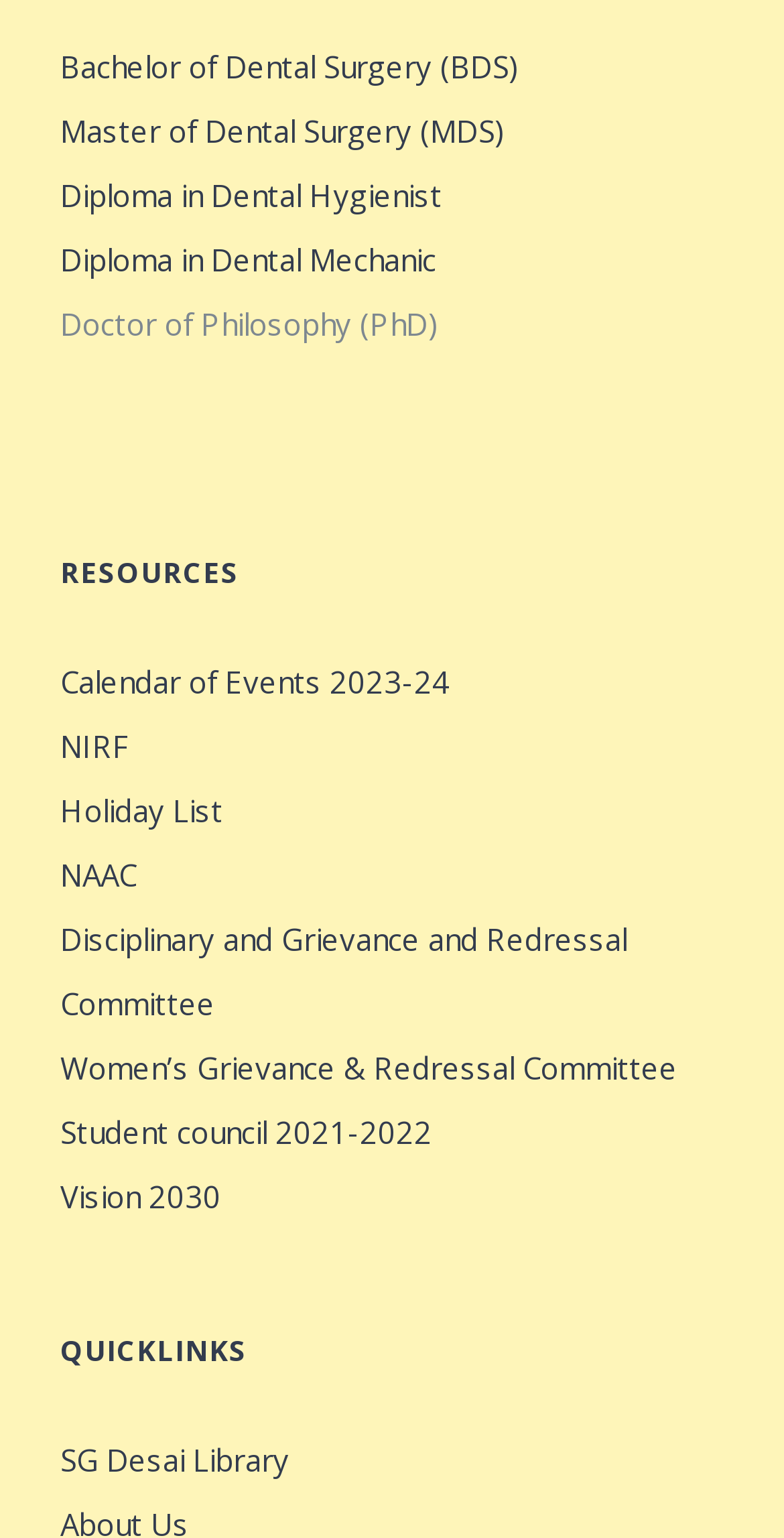Please locate the bounding box coordinates of the element that should be clicked to complete the given instruction: "click the link to Bachelor of Dental Surgery (BDS)".

[0.077, 0.023, 0.923, 0.065]